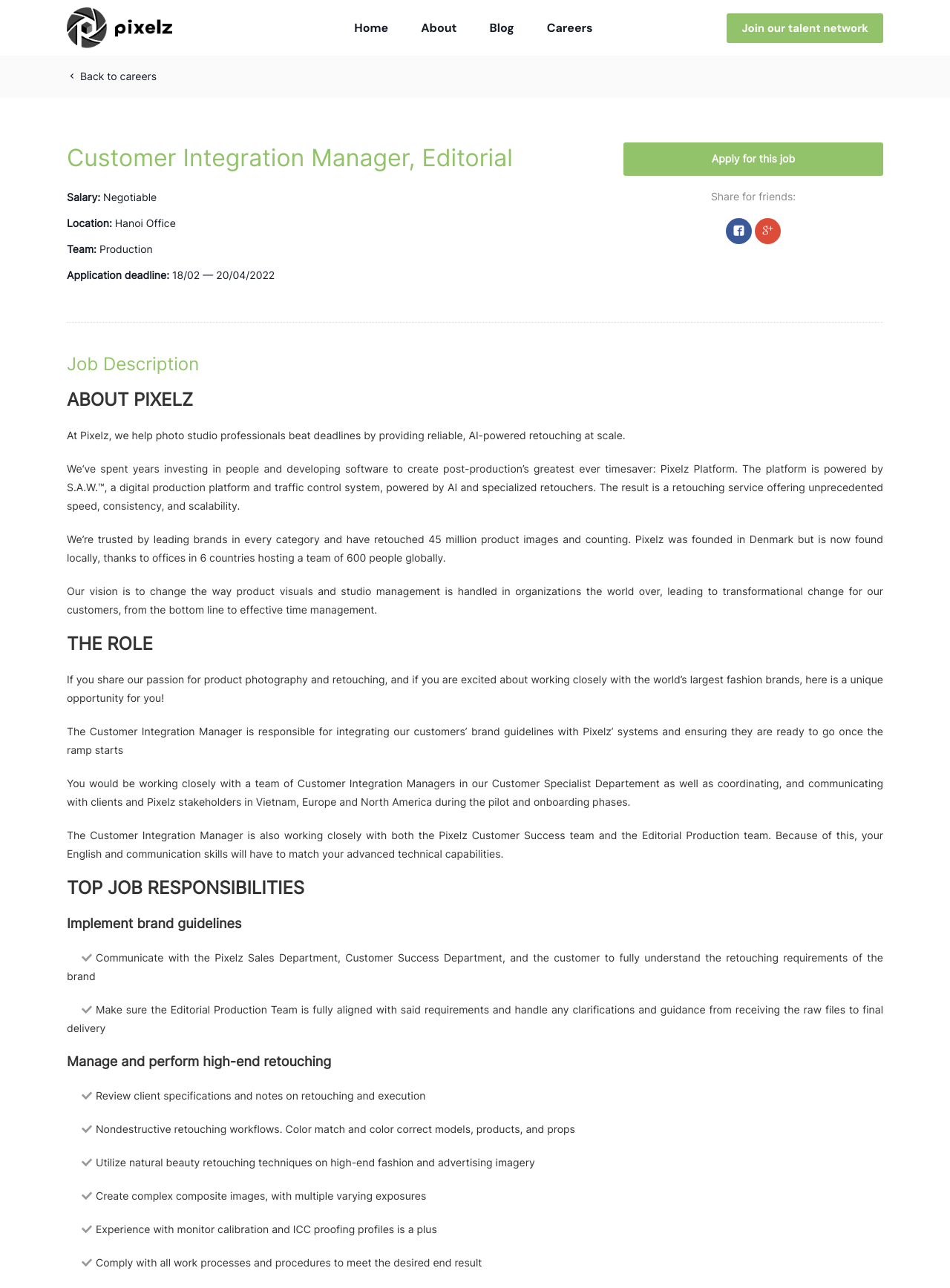Determine the bounding box coordinates for the region that must be clicked to execute the following instruction: "Click on Home".

[0.373, 0.007, 0.409, 0.036]